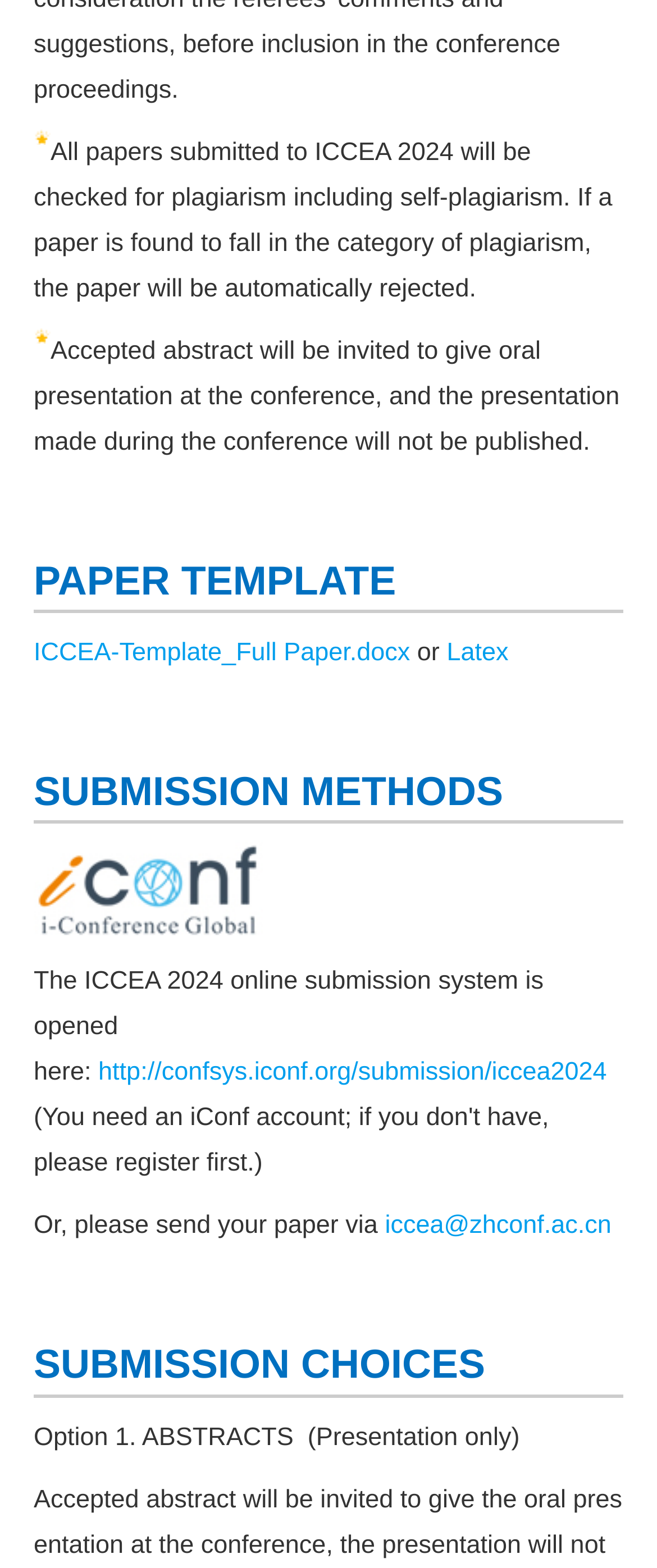What are the submission methods?
Based on the image content, provide your answer in one word or a short phrase.

Online submission system and email